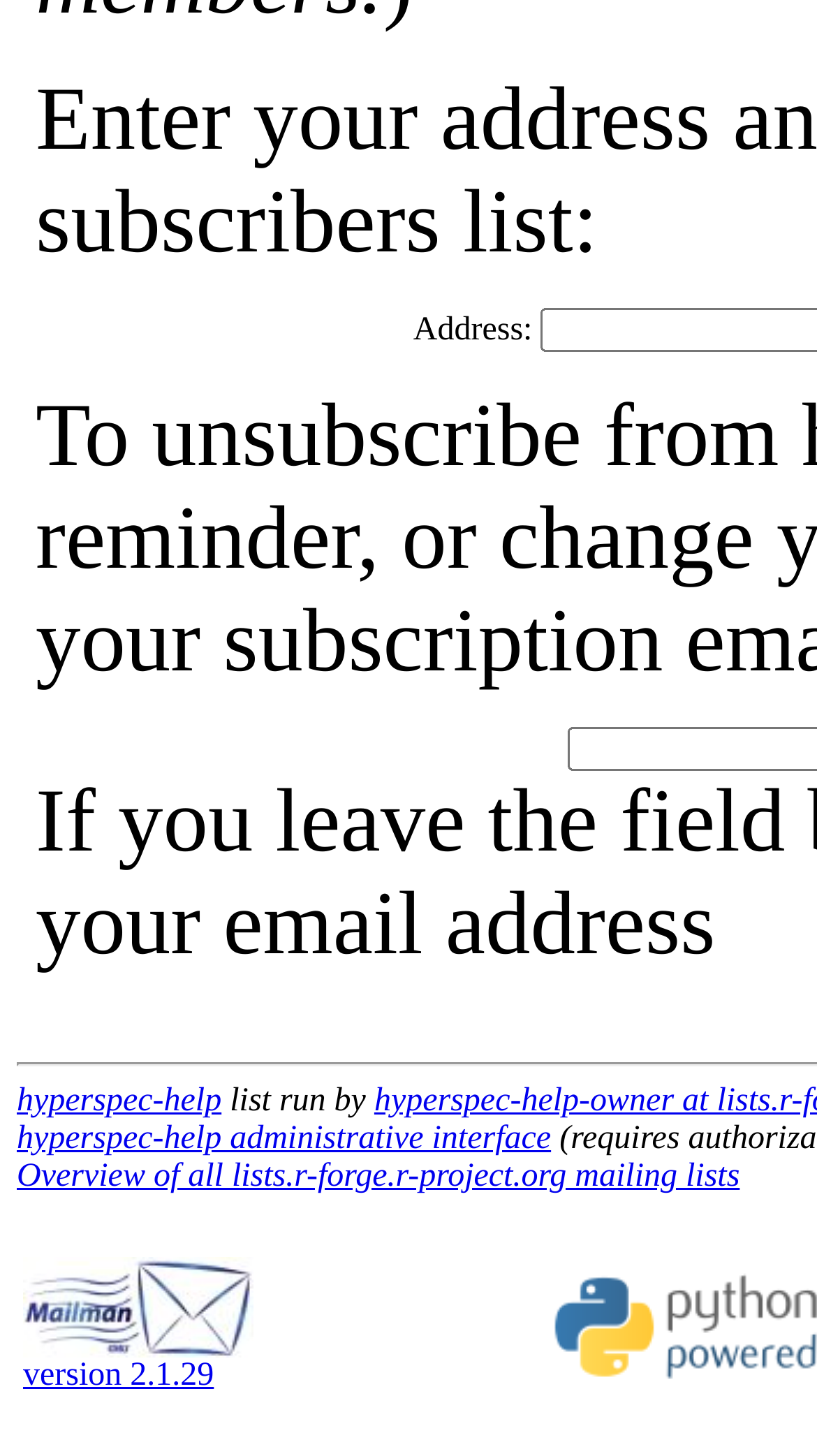Respond with a single word or short phrase to the following question: 
Is there an image on the page?

Yes